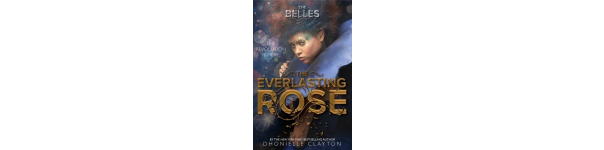Give a thorough description of the image, including any visible elements and their relationships.

The image features the cover of "The Everlasting Rose" by Dhonielle Clayton, the sequel to "The Belles." Dominating the cover, a striking figure gazes directly at the viewer, showcasing a blend of beauty and strength. The character is adorned with a vibrant, sculptural hairstyle that seems to reflect a rich tapestry of colors, set against a celestial background that deepens the sense of wonder. Bold golden lettering prominently displays the title, creating a captivating contrast with the darker hues of the cover. This artwork encapsulates themes of identity, power, and transformation, drawing readers into the enchanting world that Clayton has crafted.